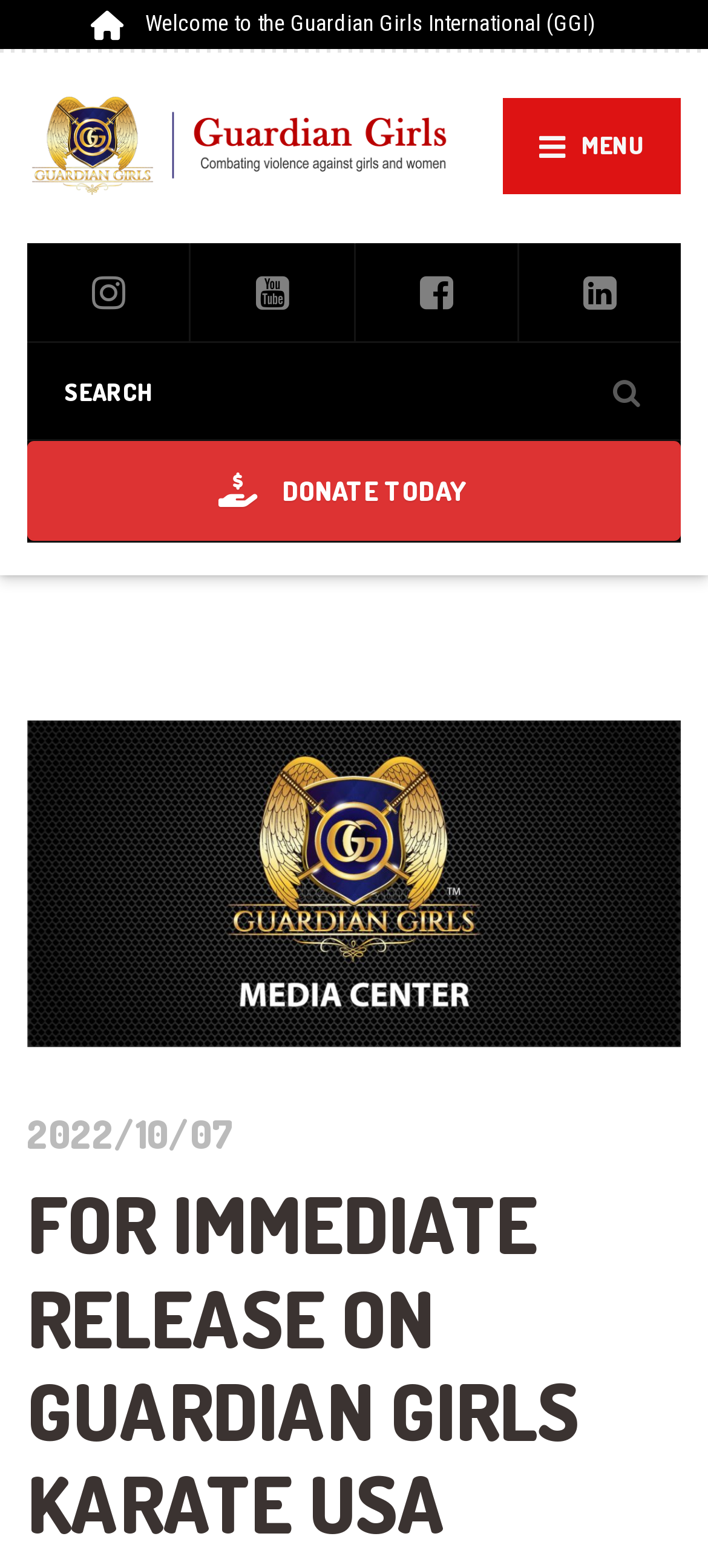Analyze the image and answer the question with as much detail as possible: 
What is the date of the latest article?

The date of the latest article can be found in the link '2022/10/07' which is a time element.